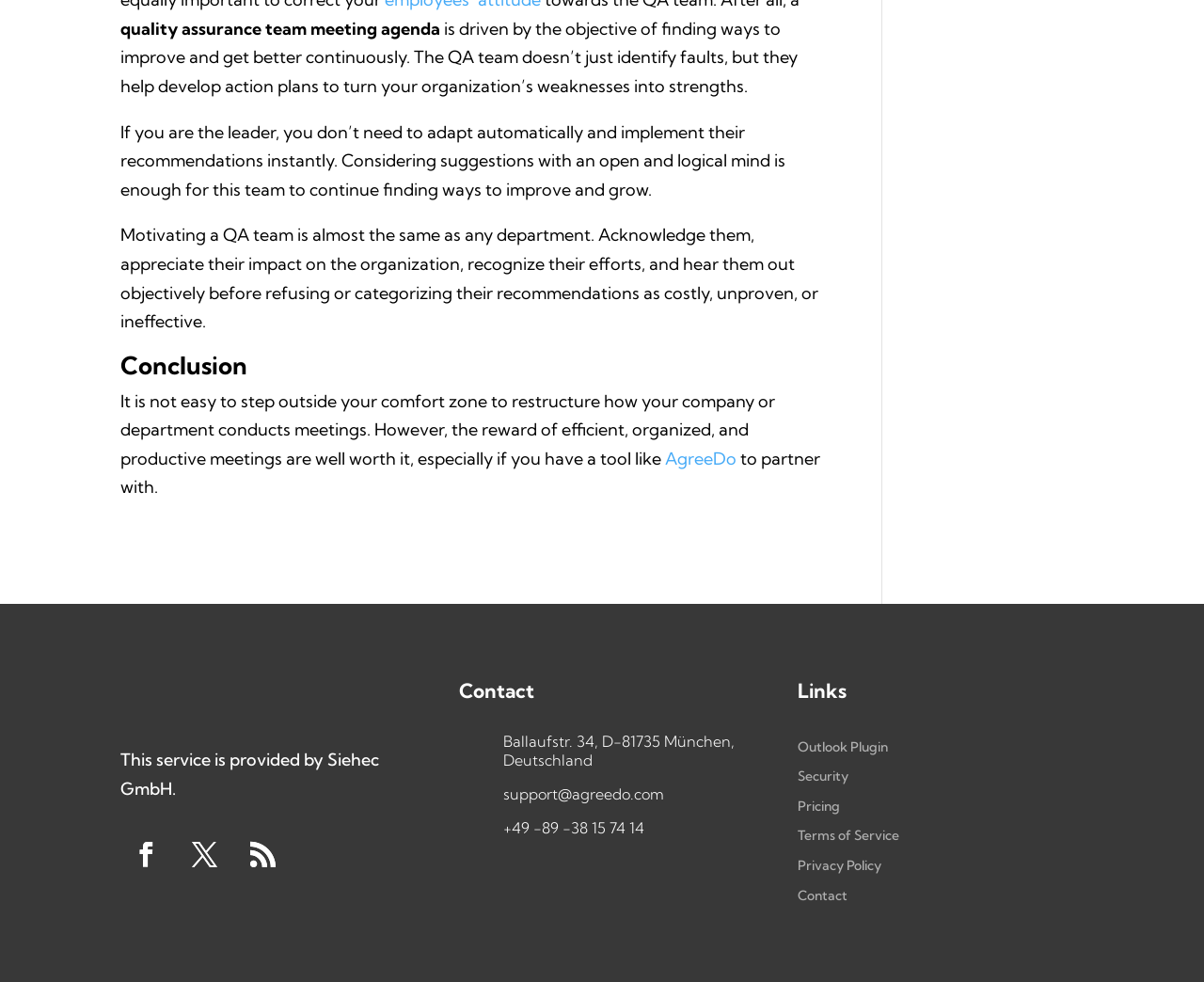Please locate the bounding box coordinates of the element that needs to be clicked to achieve the following instruction: "check Terms of Service". The coordinates should be four float numbers between 0 and 1, i.e., [left, top, right, bottom].

[0.663, 0.842, 0.747, 0.86]